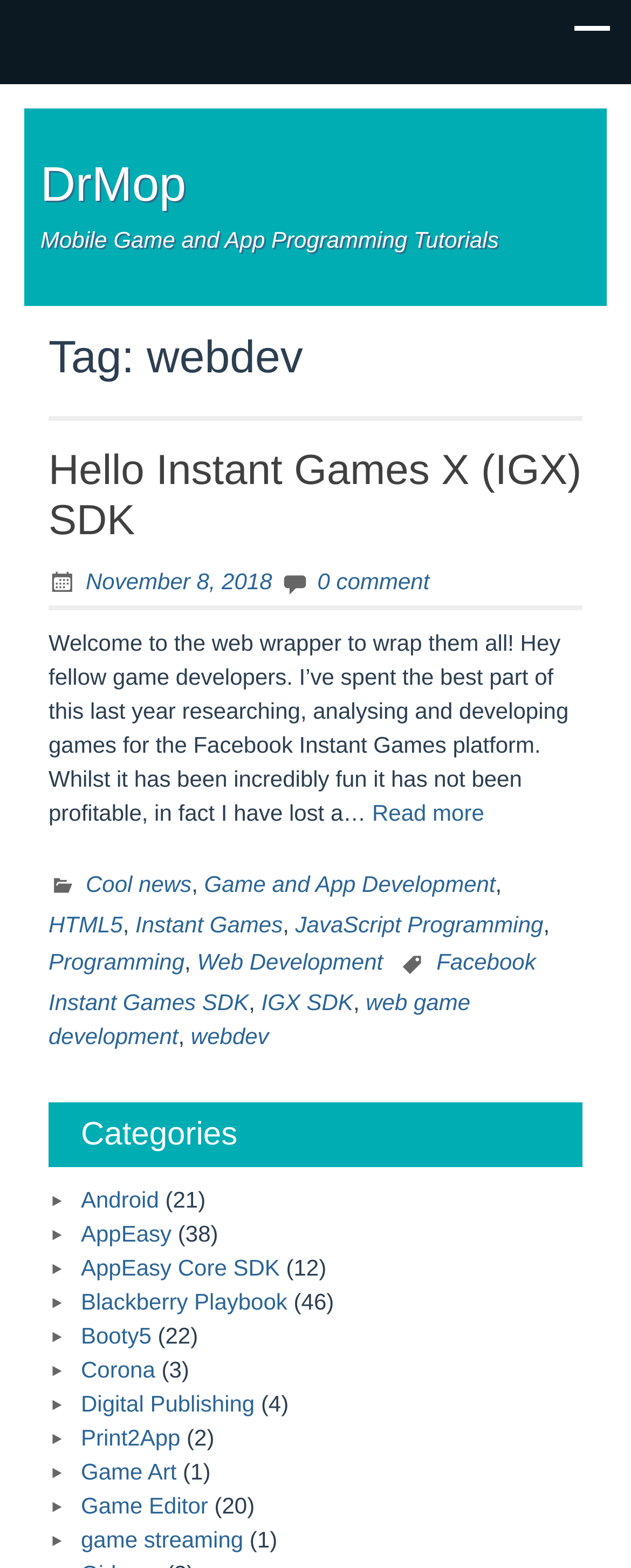Provide a brief response to the question below using a single word or phrase: 
How many categories are listed on the webpage?

15